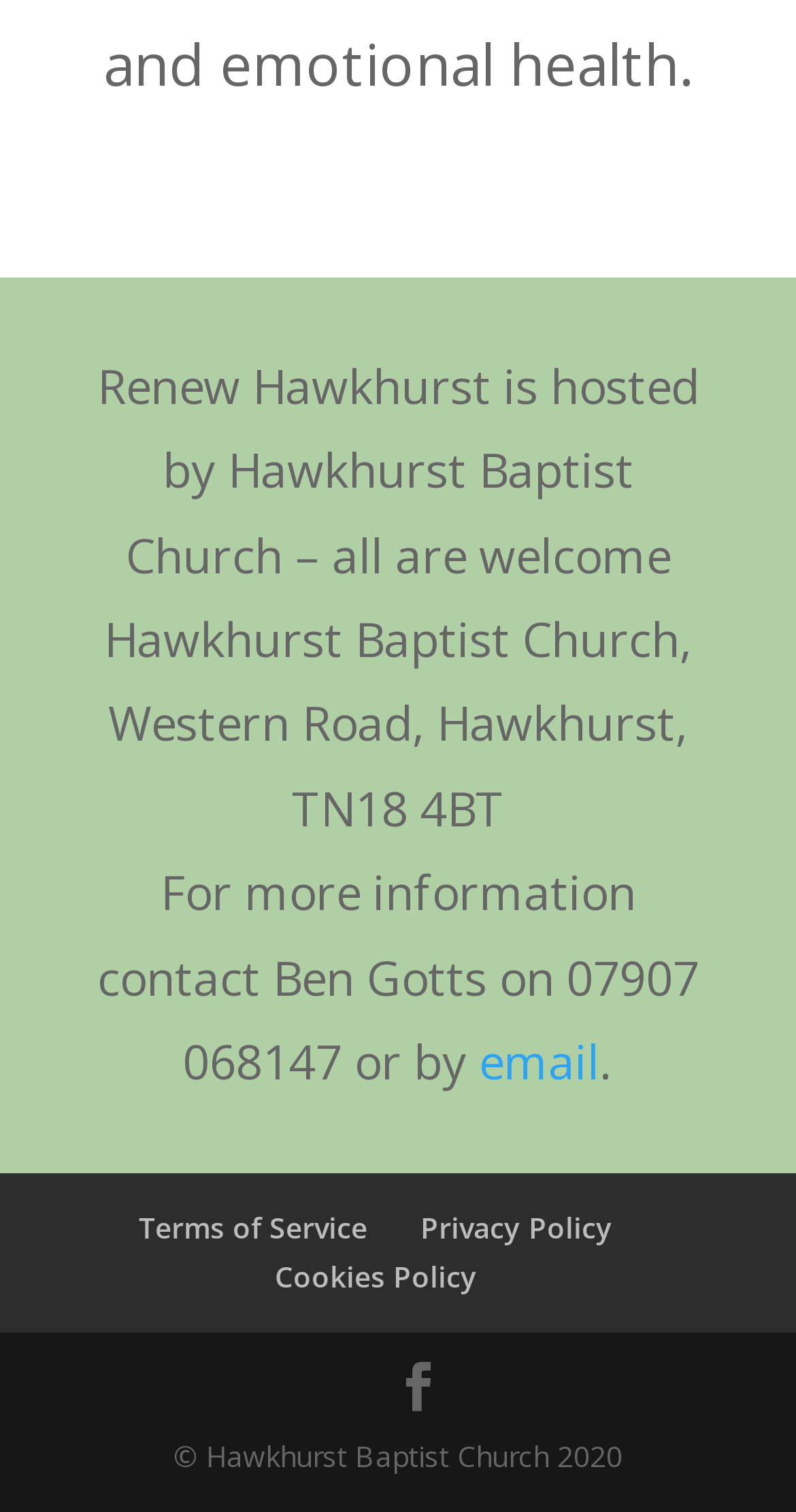From the screenshot, find the bounding box of the UI element matching this description: "Terms of Service". Supply the bounding box coordinates in the form [left, top, right, bottom], each a float between 0 and 1.

[0.174, 0.799, 0.462, 0.825]